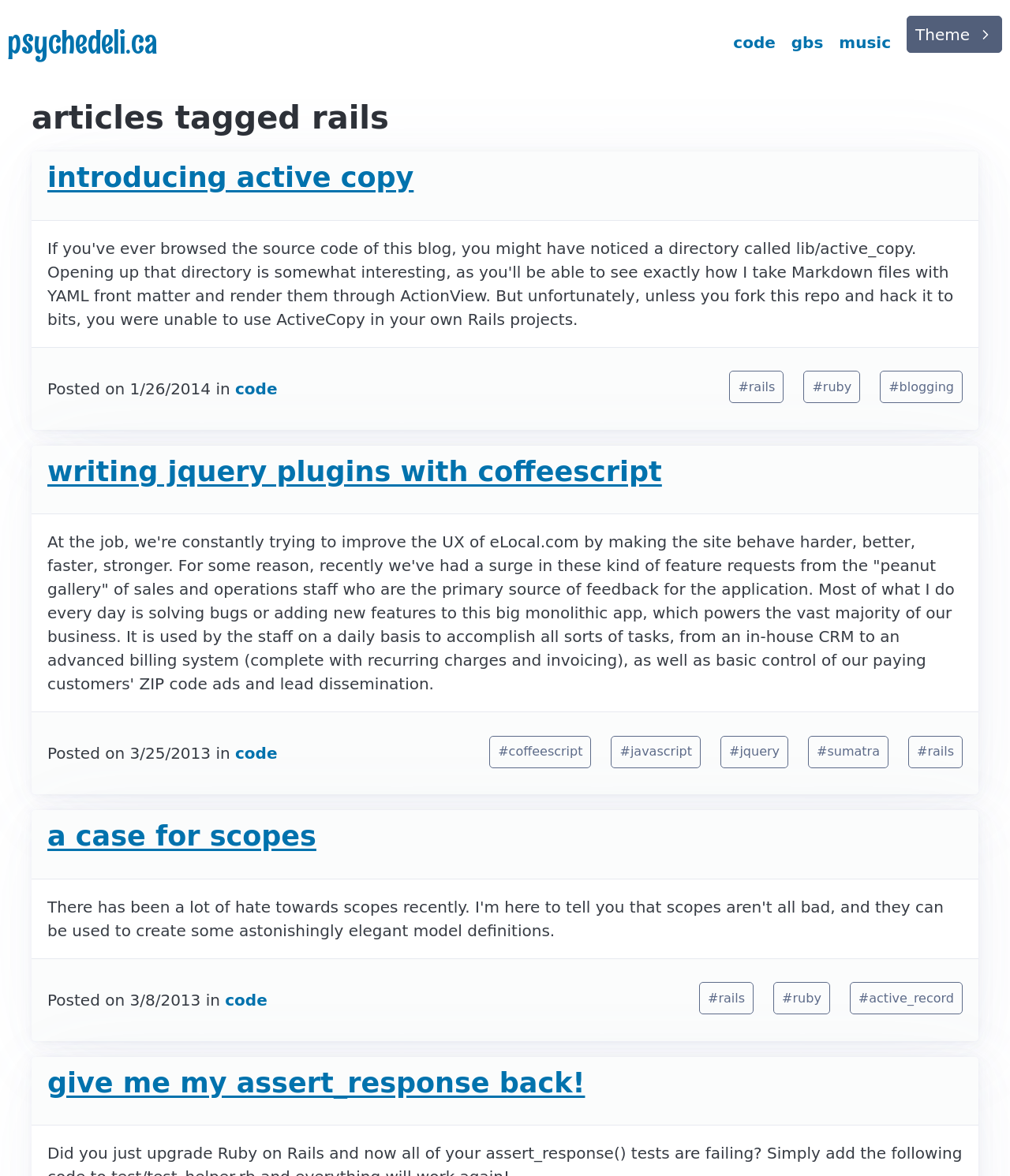Find the headline of the webpage and generate its text content.

articles tagged rails